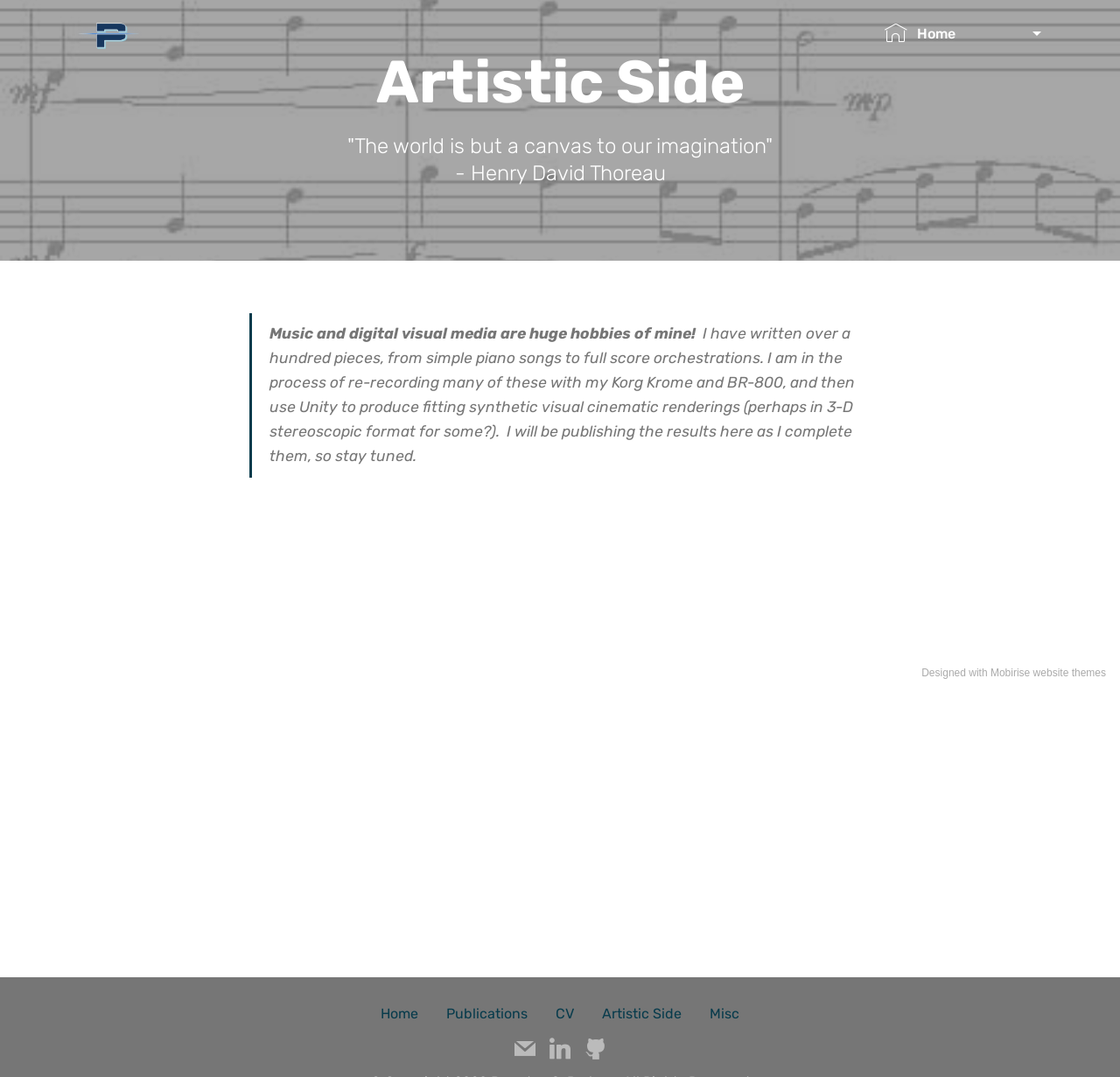Create an in-depth description of the webpage, covering main sections.

This webpage is about an individual's artistic side, with a focus on music and digital visual media. At the top left, there is a link to "Parker" accompanied by an image. On the top right, there is a navigation menu with links to "Home", "Publications", "CV", "Artistic Side", and "Misc". Below the navigation menu, there are three social media links represented by icons.

The main content of the page is divided into two sections. The first section has a heading "Artistic Side" followed by a quote from Henry David Thoreau. Below the quote, there is a blockquote with two paragraphs of text. The first paragraph mentions that music and digital visual media are the individual's hobbies, and the second paragraph describes their music composition and visual rendering projects.

At the bottom of the page, there is a footer section with a link to an empty page and a credit line that reads "Designed with Mobirise website themes".